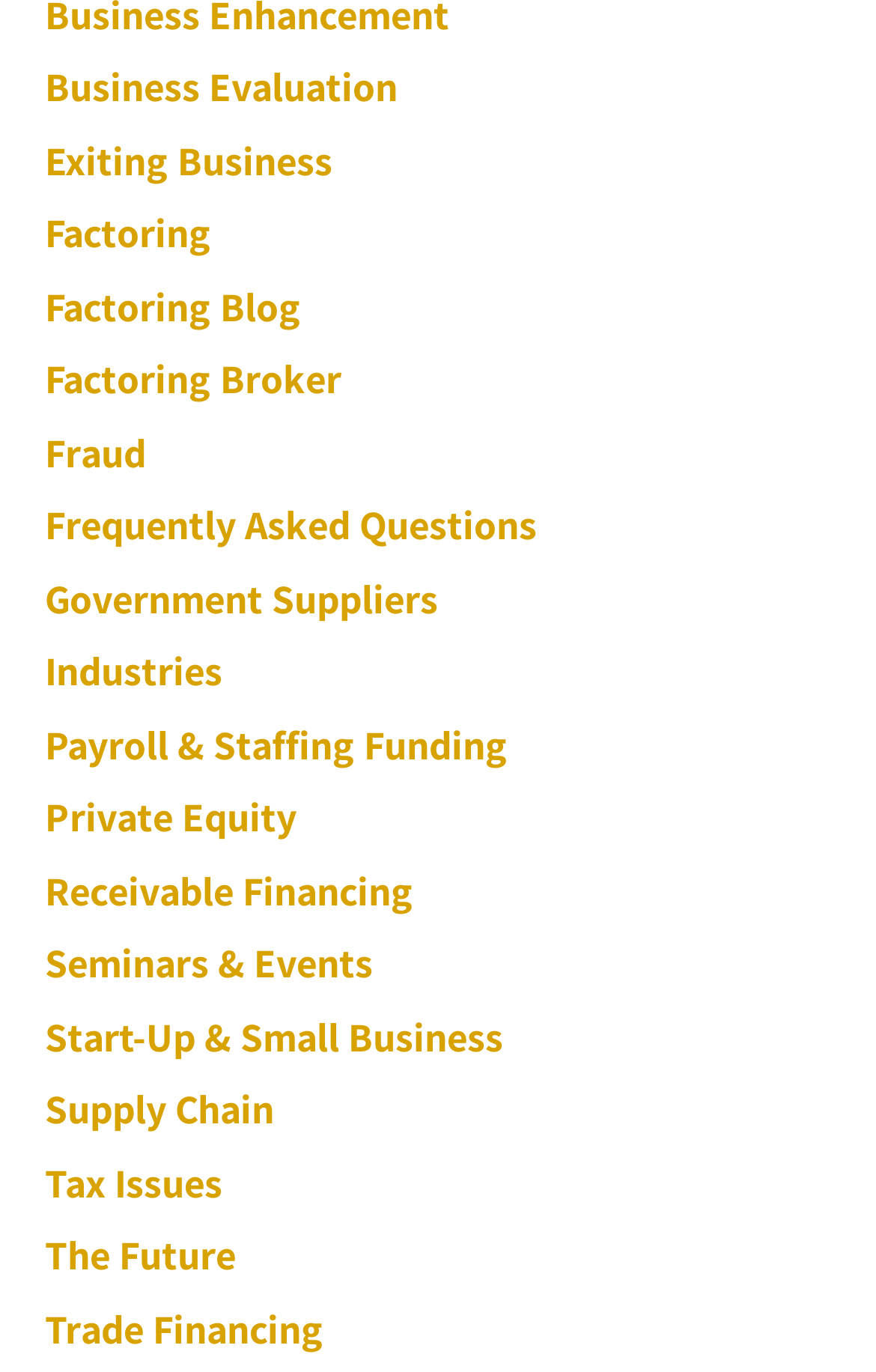Use a single word or phrase to answer the following:
What is the topic of the link at the bottom of the webpage?

Trade Financing